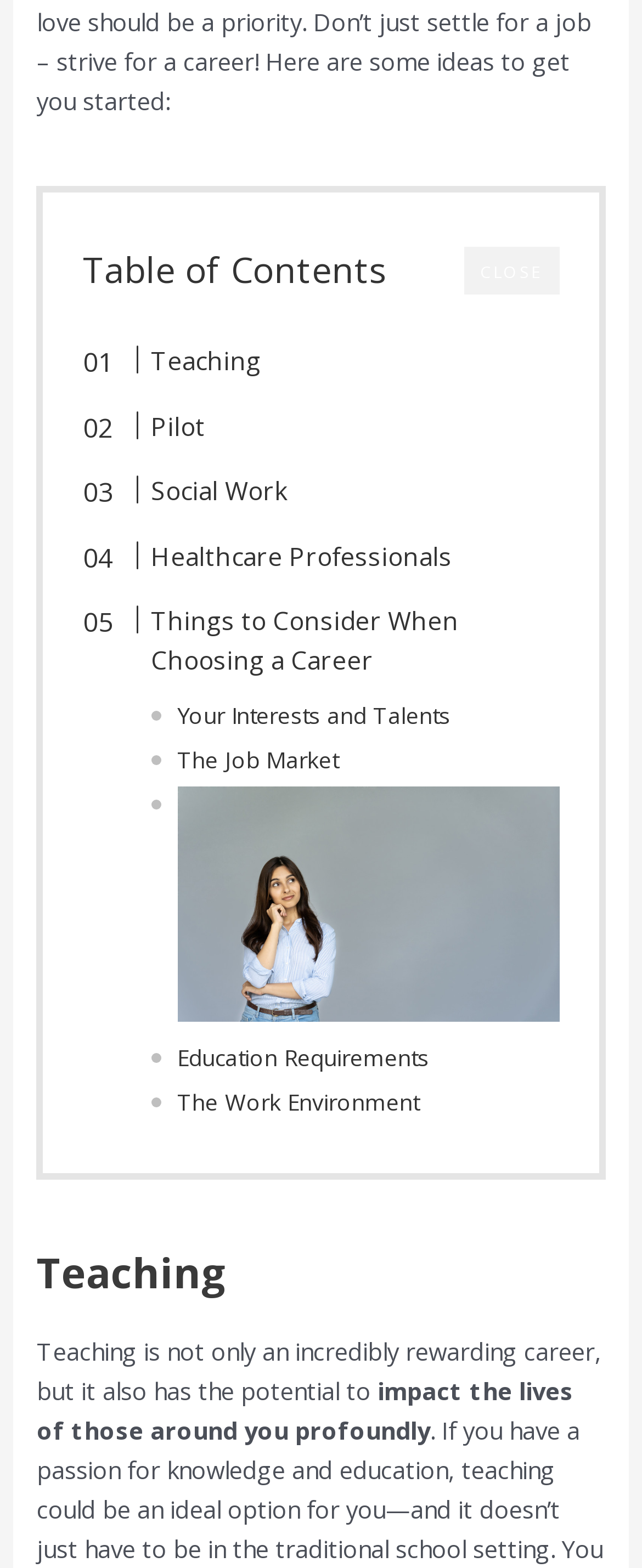What is the topic of the first paragraph?
Provide a well-explained and detailed answer to the question.

I looked at the text under the heading 'Teaching' and found that the first paragraph starts with 'Teaching is not only an incredibly rewarding career, but it also has the potential to...'.